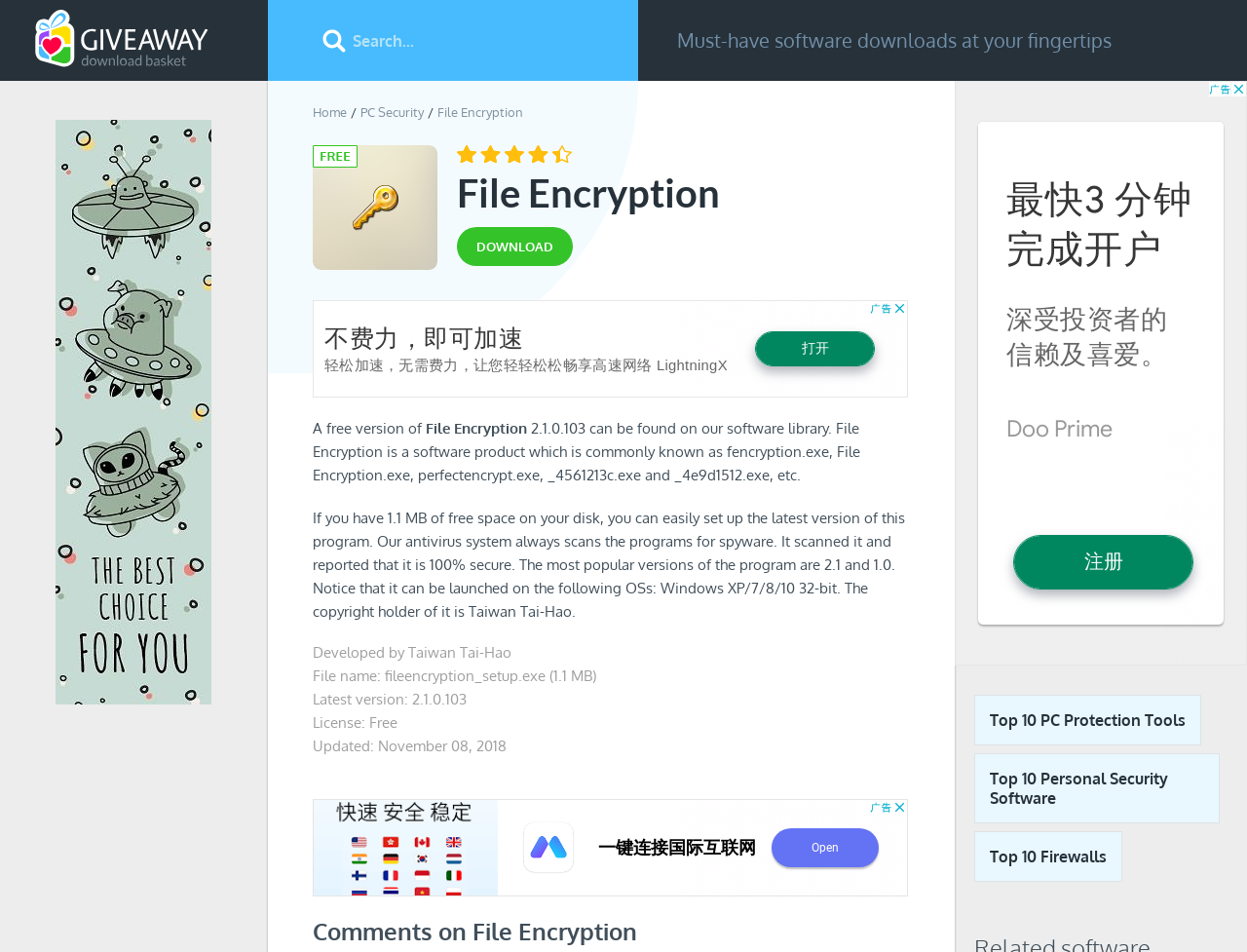Locate the bounding box coordinates of the region to be clicked to comply with the following instruction: "Search for software". The coordinates must be four float numbers between 0 and 1, in the form [left, top, right, bottom].

[0.215, 0.0, 0.512, 0.085]